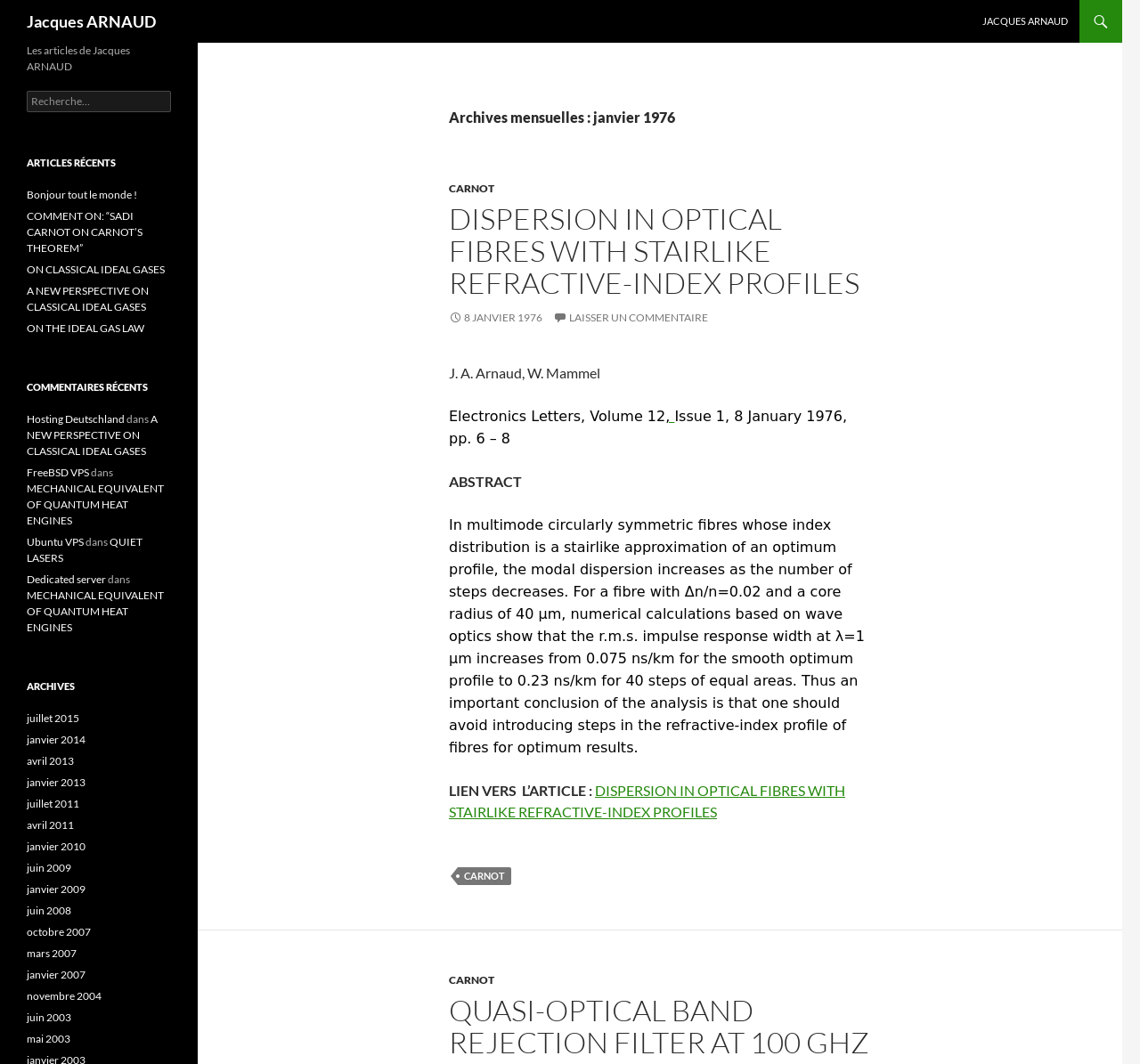Please specify the bounding box coordinates of the clickable region necessary for completing the following instruction: "Read Privacy Policy". The coordinates must consist of four float numbers between 0 and 1, i.e., [left, top, right, bottom].

None